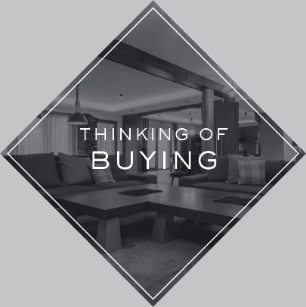Explain in detail what you see in the image.

The image, featuring a cozy and tastefully decorated living space, prominently displays the text "THINKING OF BUYING." Set within a diamond-shaped frame, the design communicates a welcoming atmosphere ideal for potential buyers. The neutral tones of the room, highlighted by comfortable seating and an inviting layout, create a sense of warmth and accessibility. This visual is part of content aimed at encouraging individuals considering purchasing a home, reflecting the expertise and personal touch emphasized by a local real estate professional based in Kamloops.